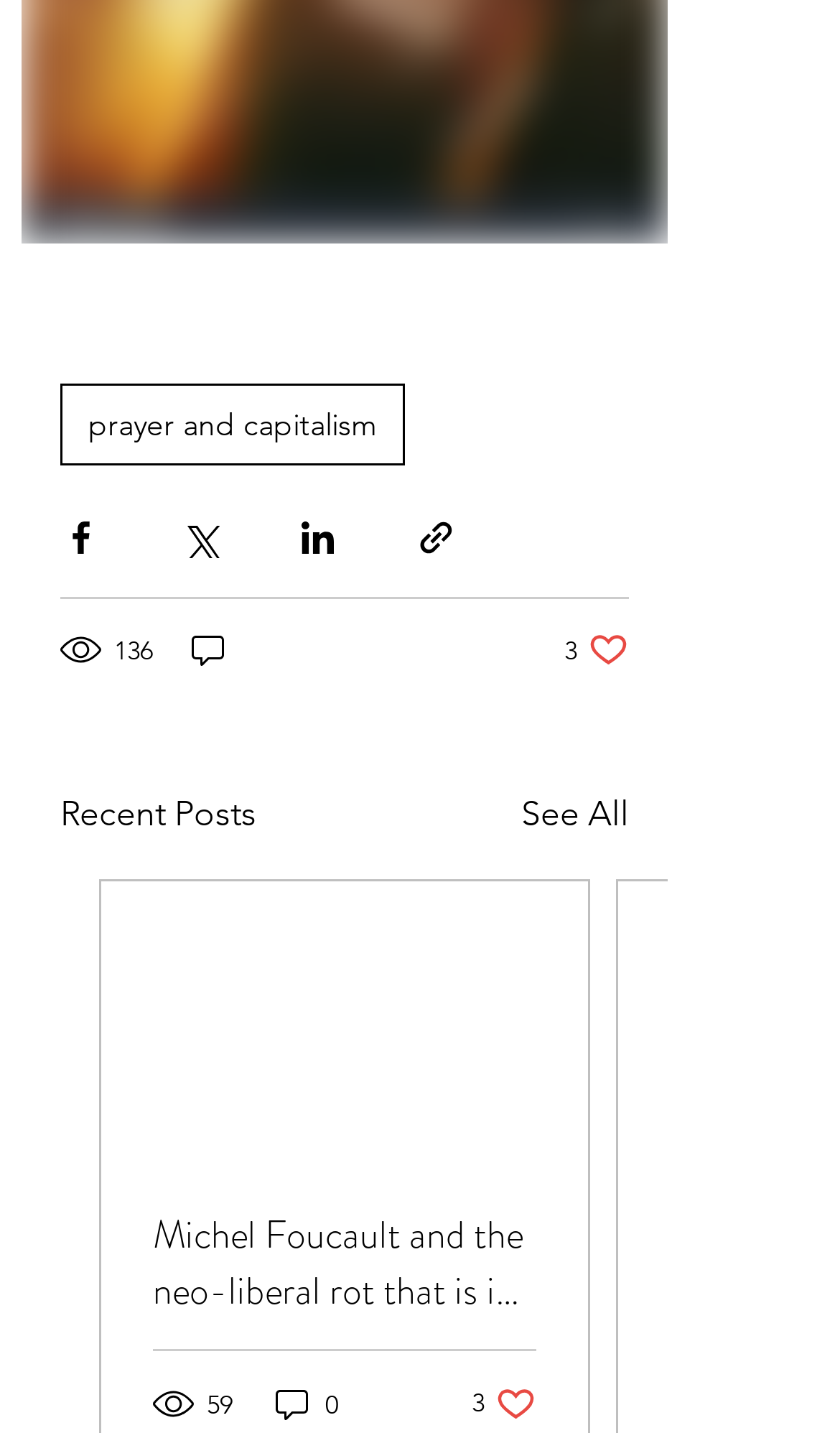Predict the bounding box of the UI element based on this description: "59".

[0.182, 0.965, 0.282, 0.994]